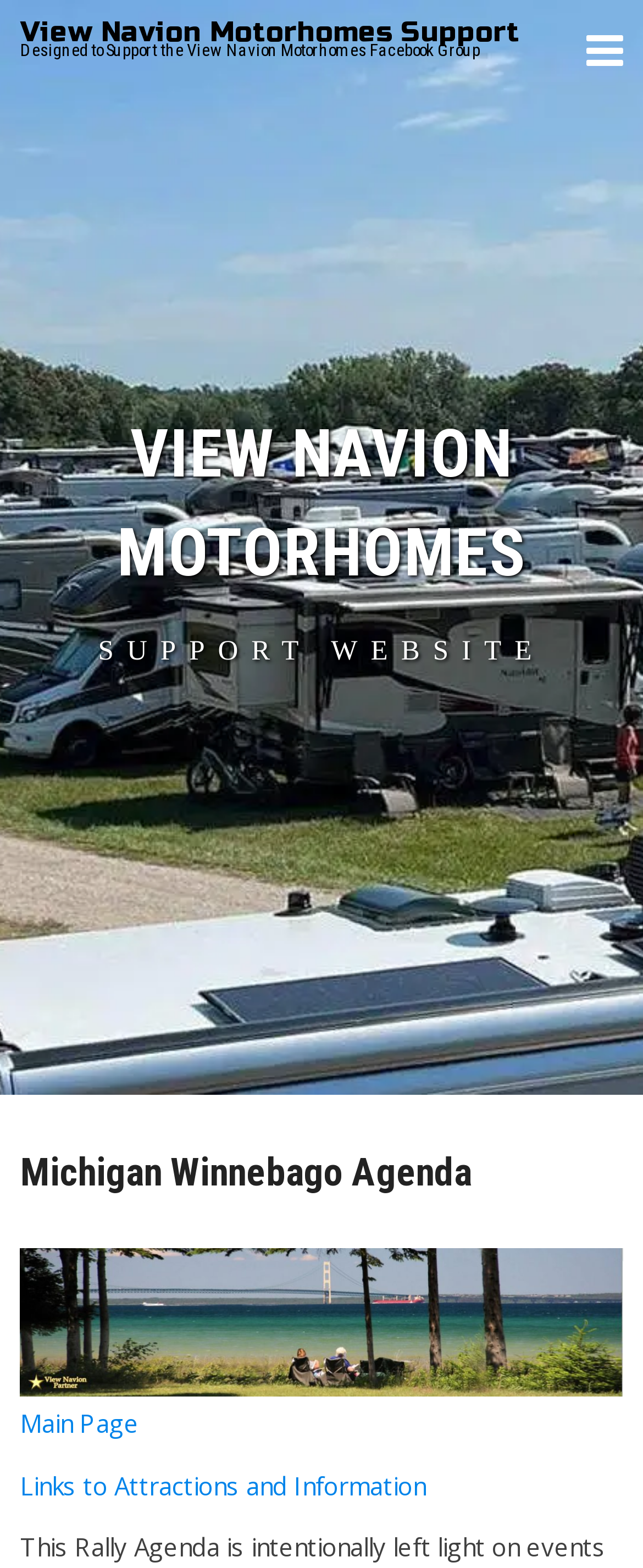What is the name of the agenda?
Based on the content of the image, thoroughly explain and answer the question.

The name of the agenda can be found in the heading 'Michigan Winnebago Agenda' within the header section, which is a sub-element of the 'SUPPORT WEBSITE' heading.